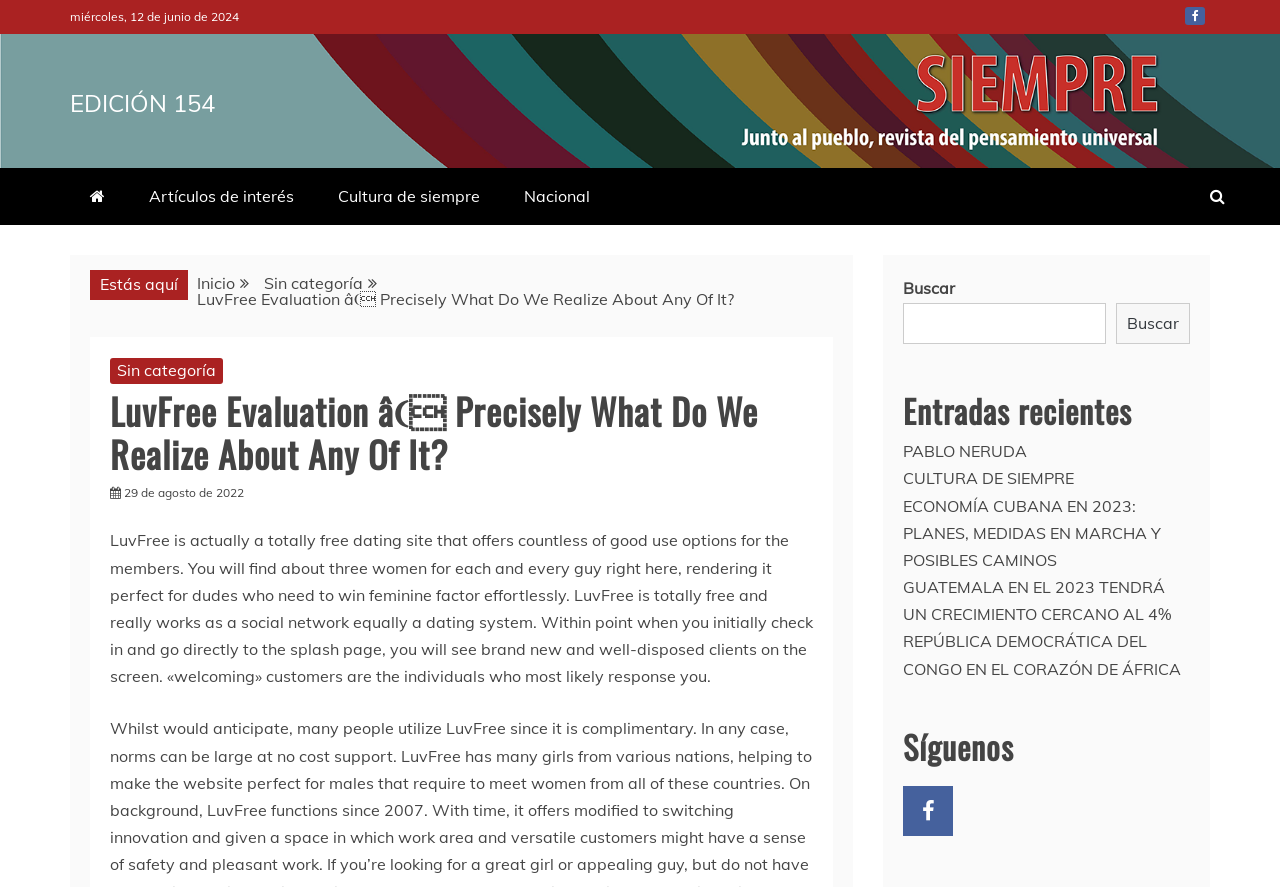What social network is mentioned on the webpage?
Using the information from the image, give a concise answer in one word or a short phrase.

Facebook